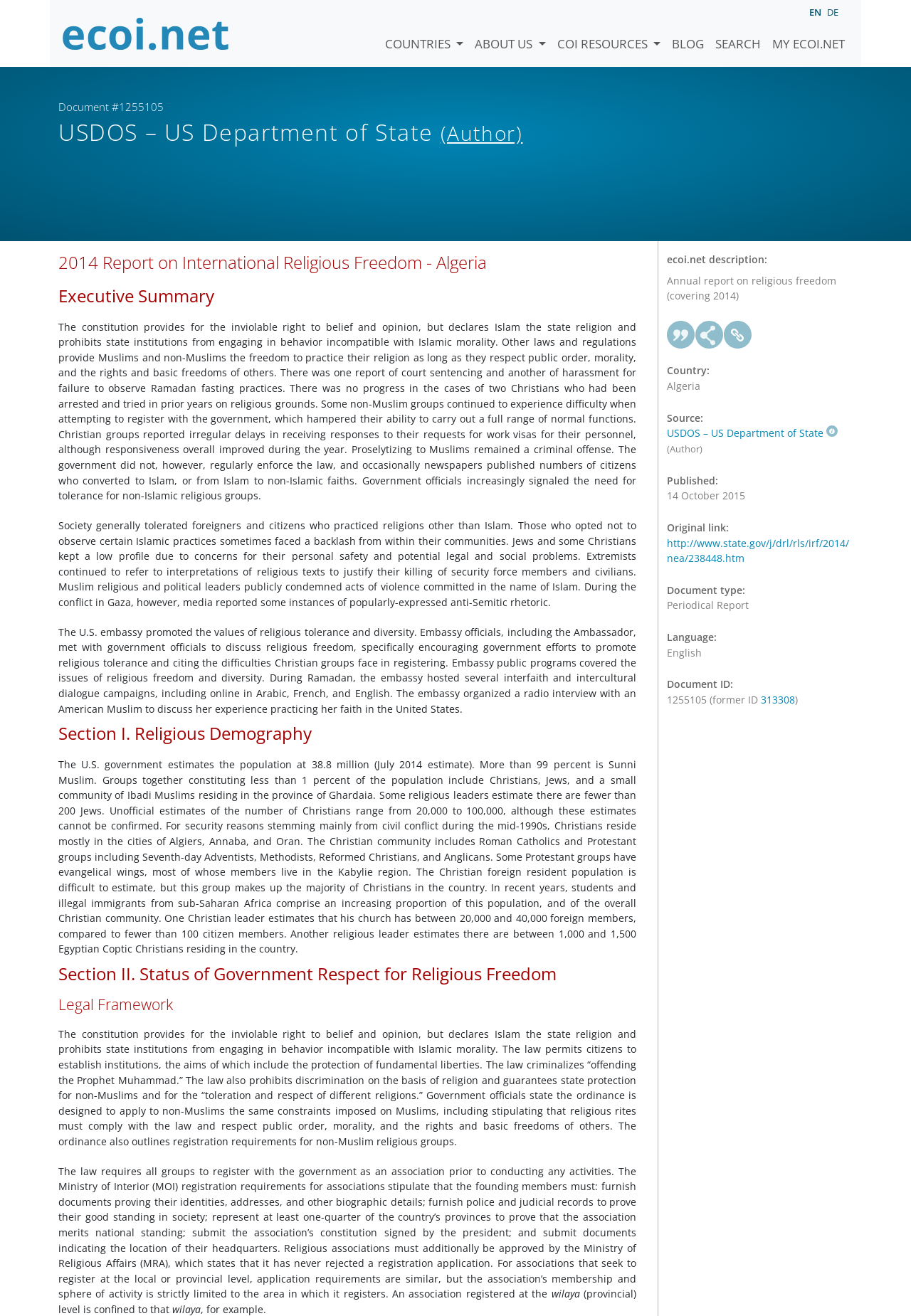Show the bounding box coordinates for the HTML element as described: "Countries".

[0.416, 0.01, 0.515, 0.04]